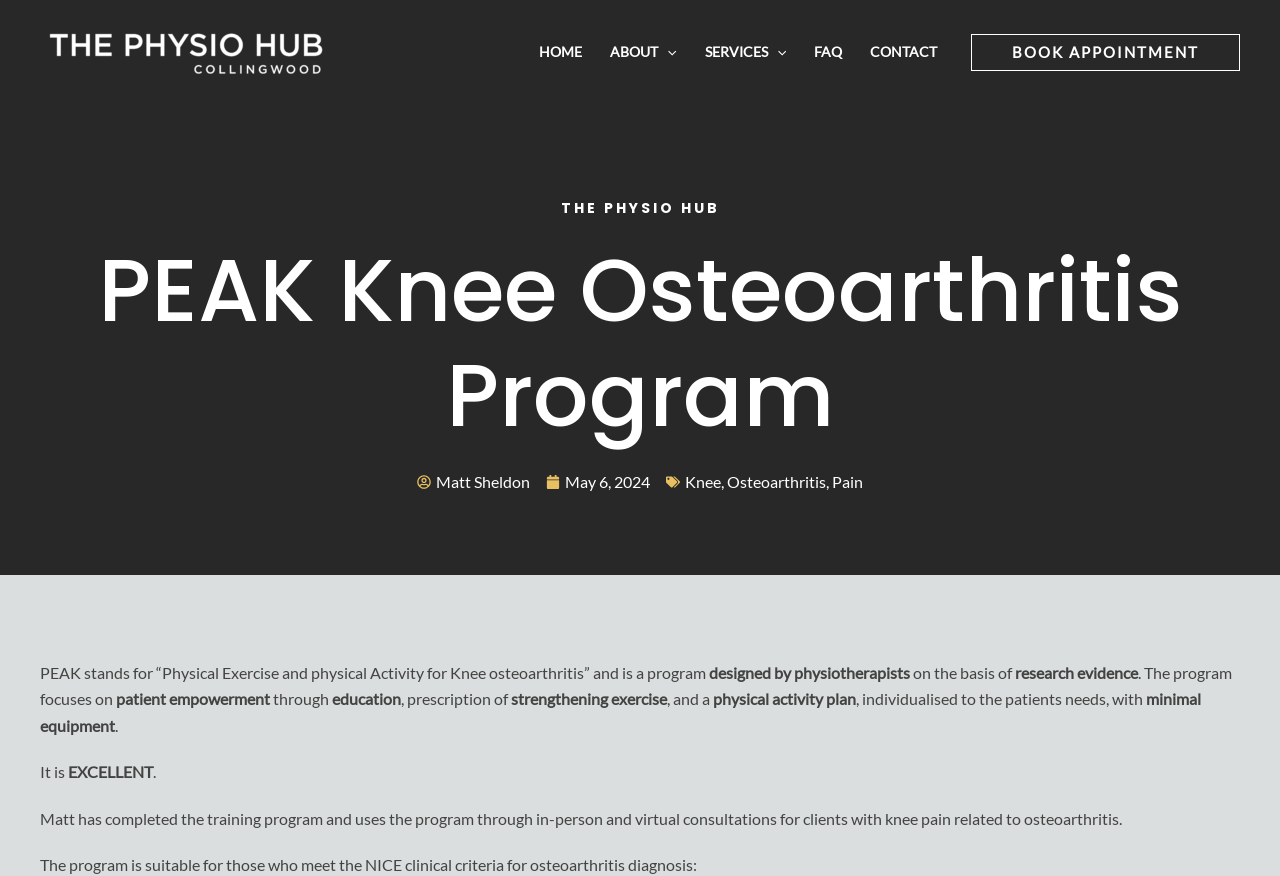Find the bounding box coordinates of the area to click in order to follow the instruction: "Click on SERVICES Menu Toggle".

[0.54, 0.0, 0.625, 0.119]